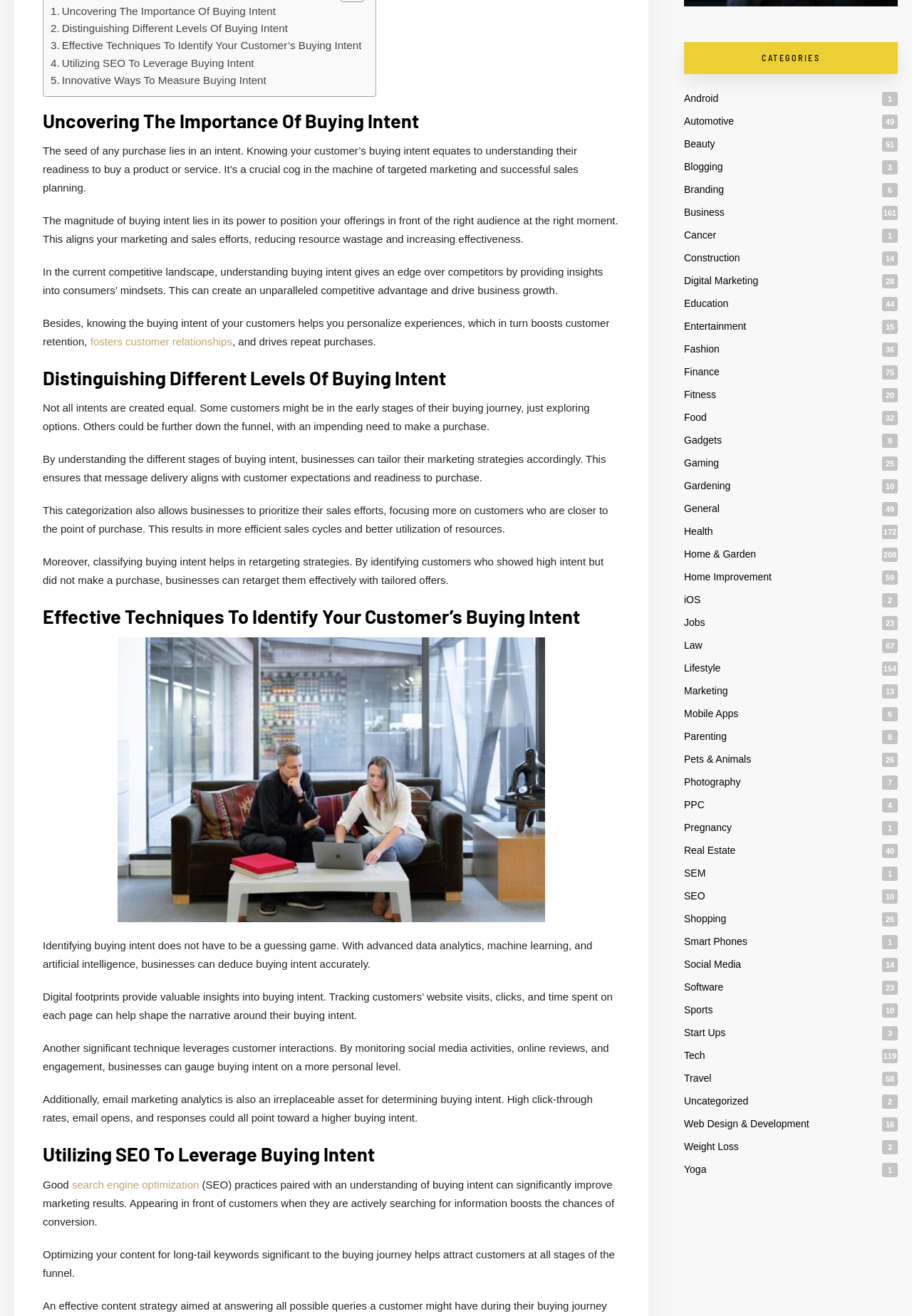Show the bounding box coordinates of the element that should be clicked to complete the task: "click on 'Uncovering The Importance Of Buying Intent'".

[0.055, 0.002, 0.302, 0.015]